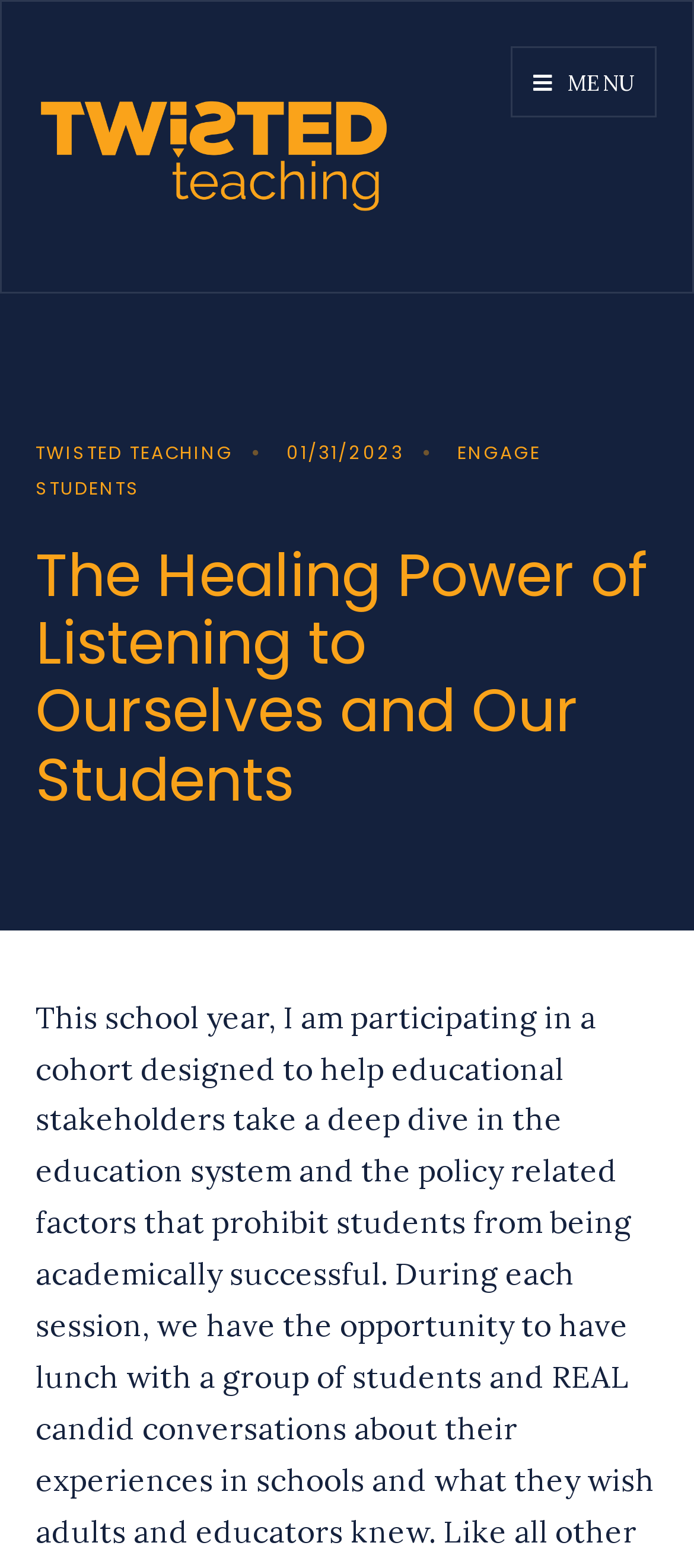How many links are there in the top section?
Please give a detailed and thorough answer to the question, covering all relevant points.

I counted the number of link elements in the top section of the webpage. There are three links: 'TWISTED TEACHING', 'ENGAGE STUDENTS', and a link with a font awesome icon ''. These links are located near the top of the webpage, with y1 coordinates ranging from 0.28 to 0.34.